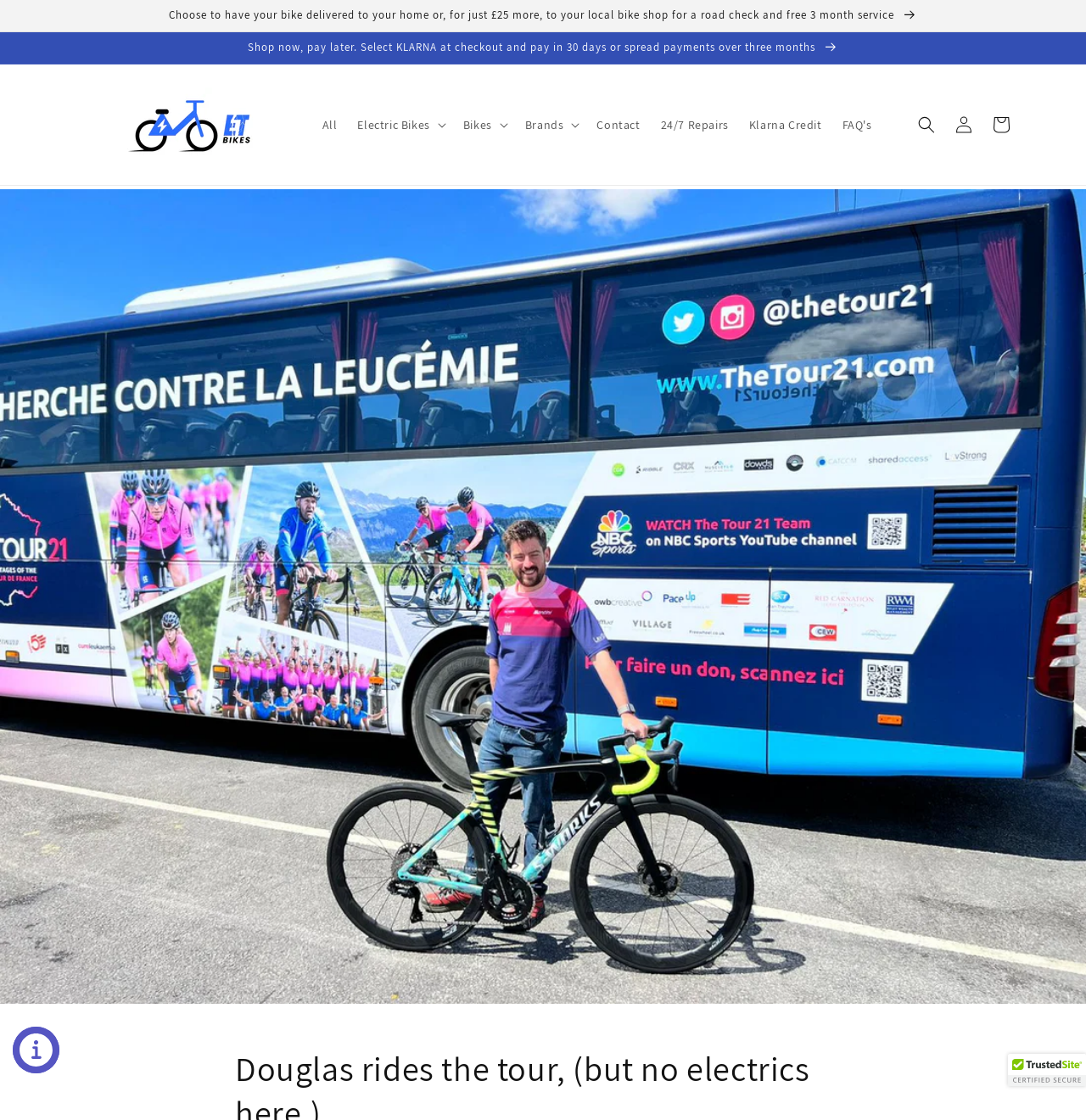Please identify the bounding box coordinates of the area that needs to be clicked to follow this instruction: "Read FAQs".

[0.766, 0.095, 0.812, 0.127]